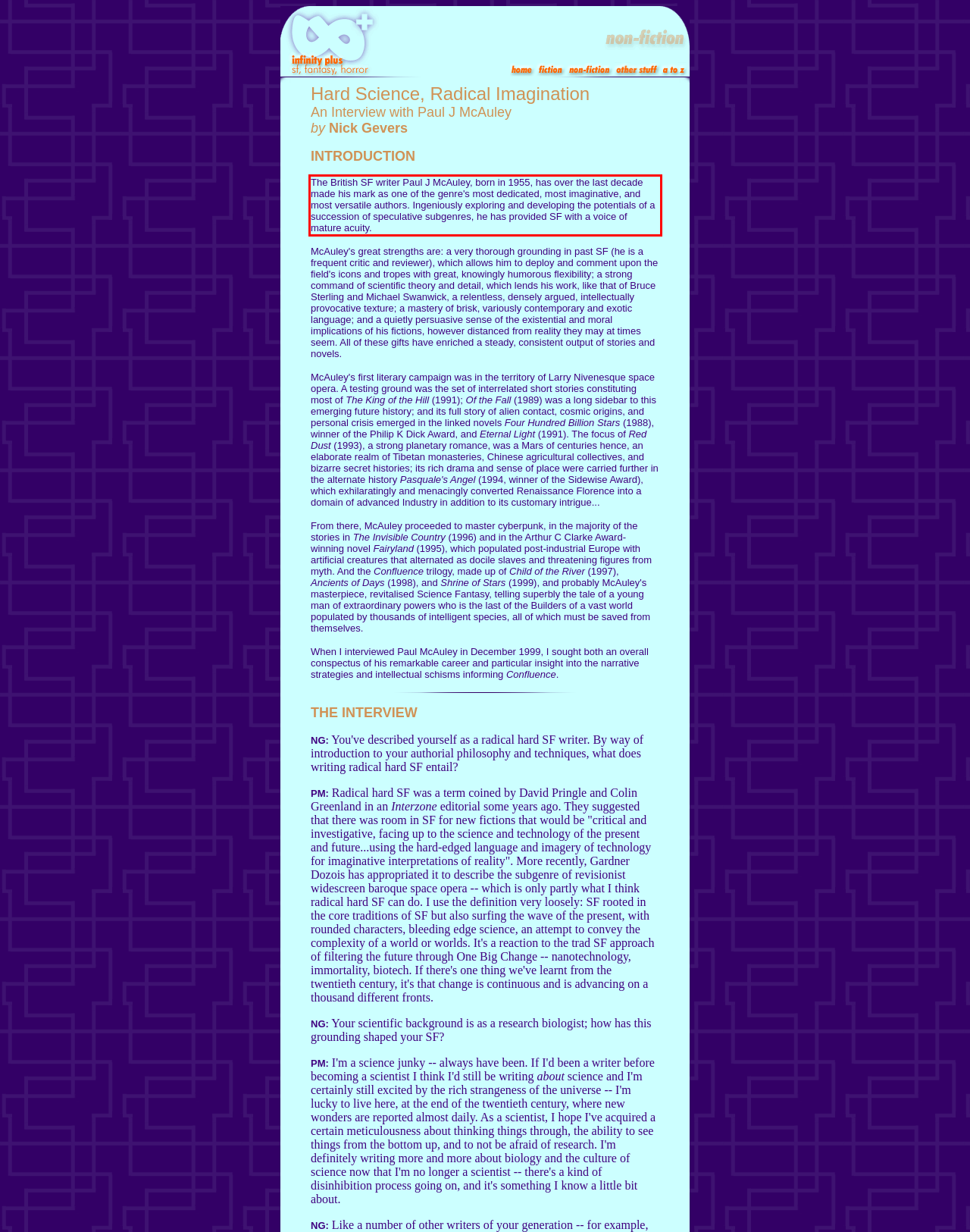Please examine the screenshot of the webpage and read the text present within the red rectangle bounding box.

The British SF writer Paul J McAuley, born in 1955, has over the last decade made his mark as one of the genre's most dedicated, most imaginative, and most versatile authors. Ingeniously exploring and developing the potentials of a succession of speculative subgenres, he has provided SF with a voice of mature acuity.